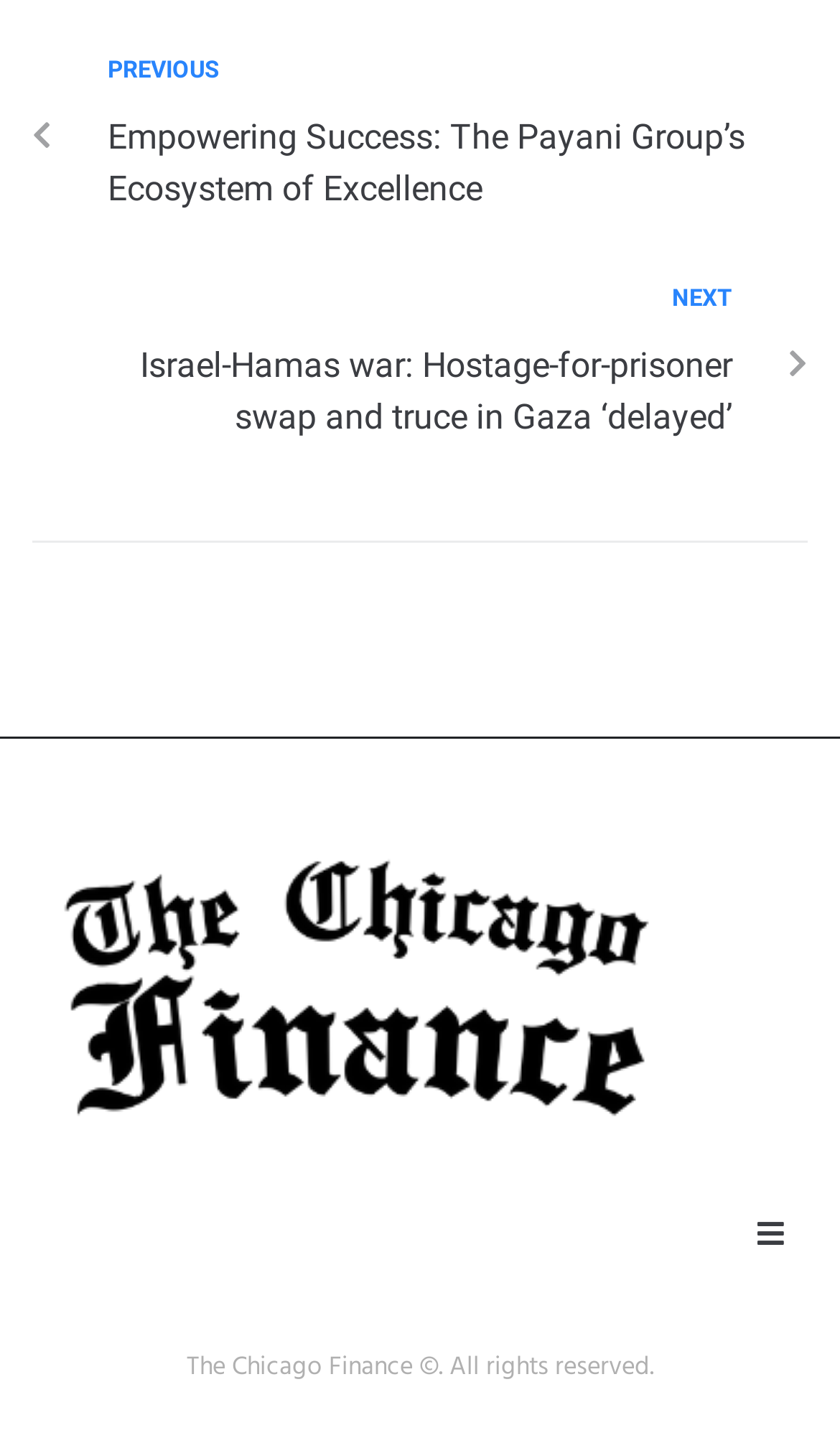What is the name of the group mentioned in the previous post?
Respond with a short answer, either a single word or a phrase, based on the image.

The Payani Group